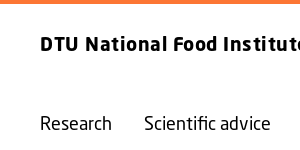Provide a short, one-word or phrase answer to the question below:
What is the design style of the webpage?

Clean and professional